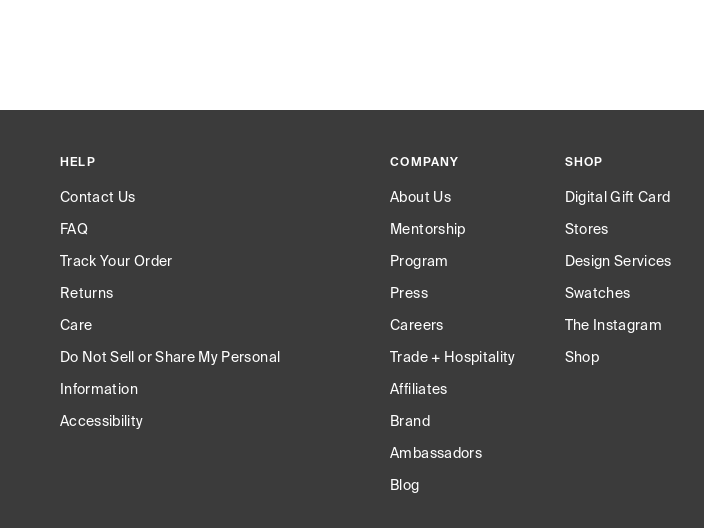What type of card is available in the SHOP section?
Give a comprehensive and detailed explanation for the question.

By looking at the SHOP section, I can see that one of the options listed is 'Digital Gift Card', which is a type of card that customers can explore and engage with the brand's offerings.